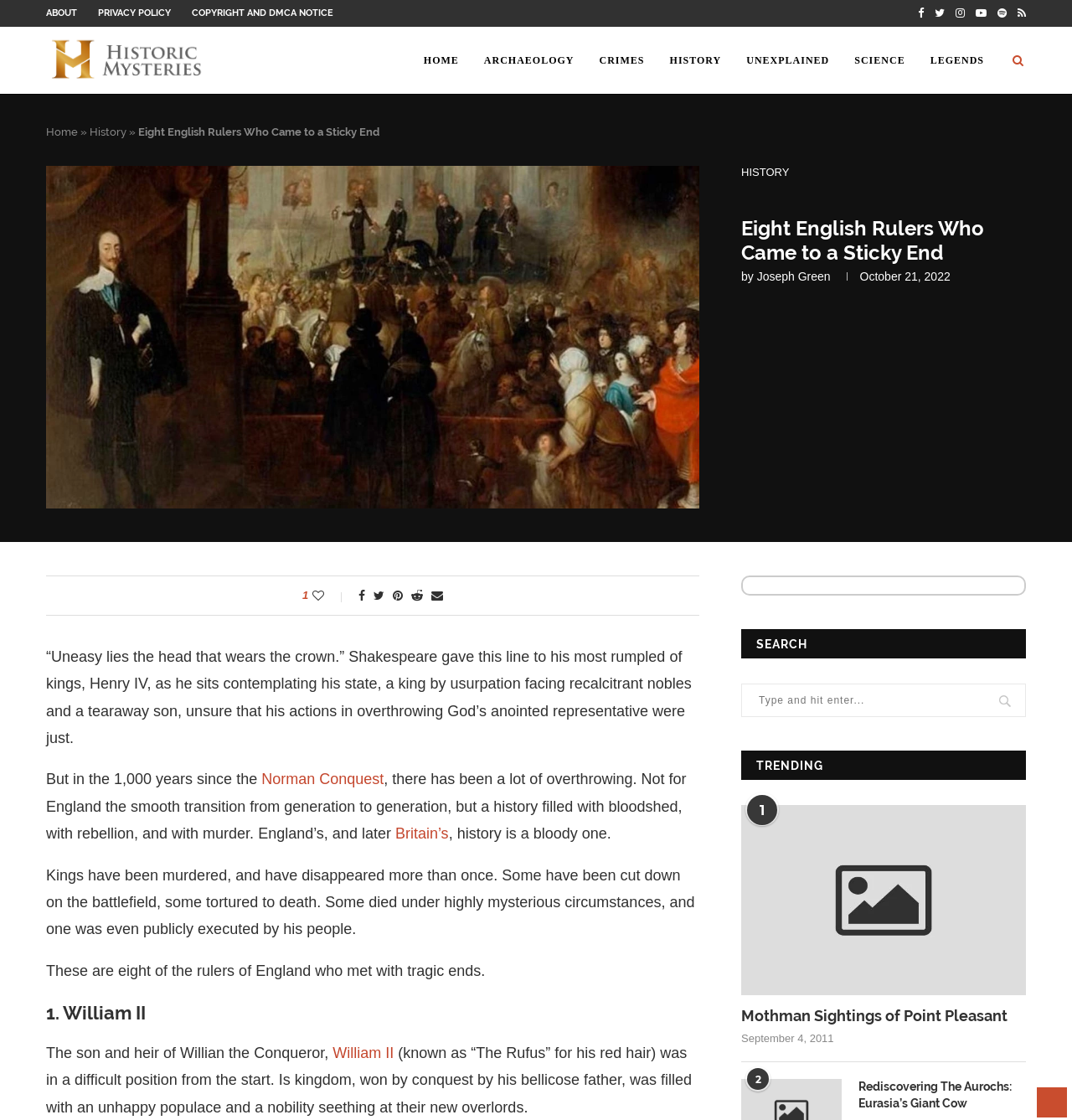Identify the bounding box coordinates for the region to click in order to carry out this instruction: "Click the 'HOME' link". Provide the coordinates using four float numbers between 0 and 1, formatted as [left, top, right, bottom].

[0.383, 0.024, 0.44, 0.085]